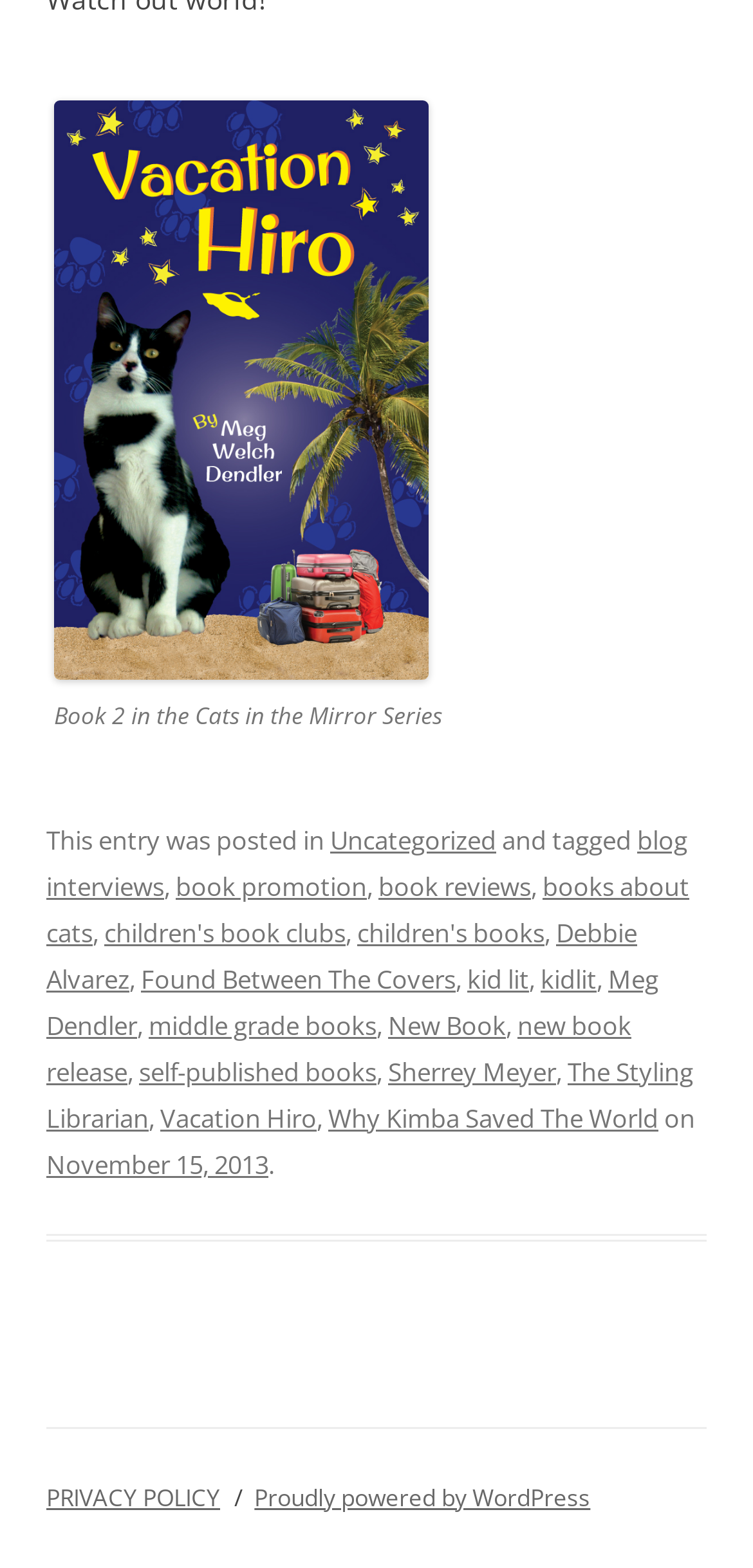Bounding box coordinates are specified in the format (top-left x, top-left y, bottom-right x, bottom-right y). All values are floating point numbers bounded between 0 and 1. Please provide the bounding box coordinate of the region this sentence describes: Meg Dendler

[0.062, 0.613, 0.874, 0.665]